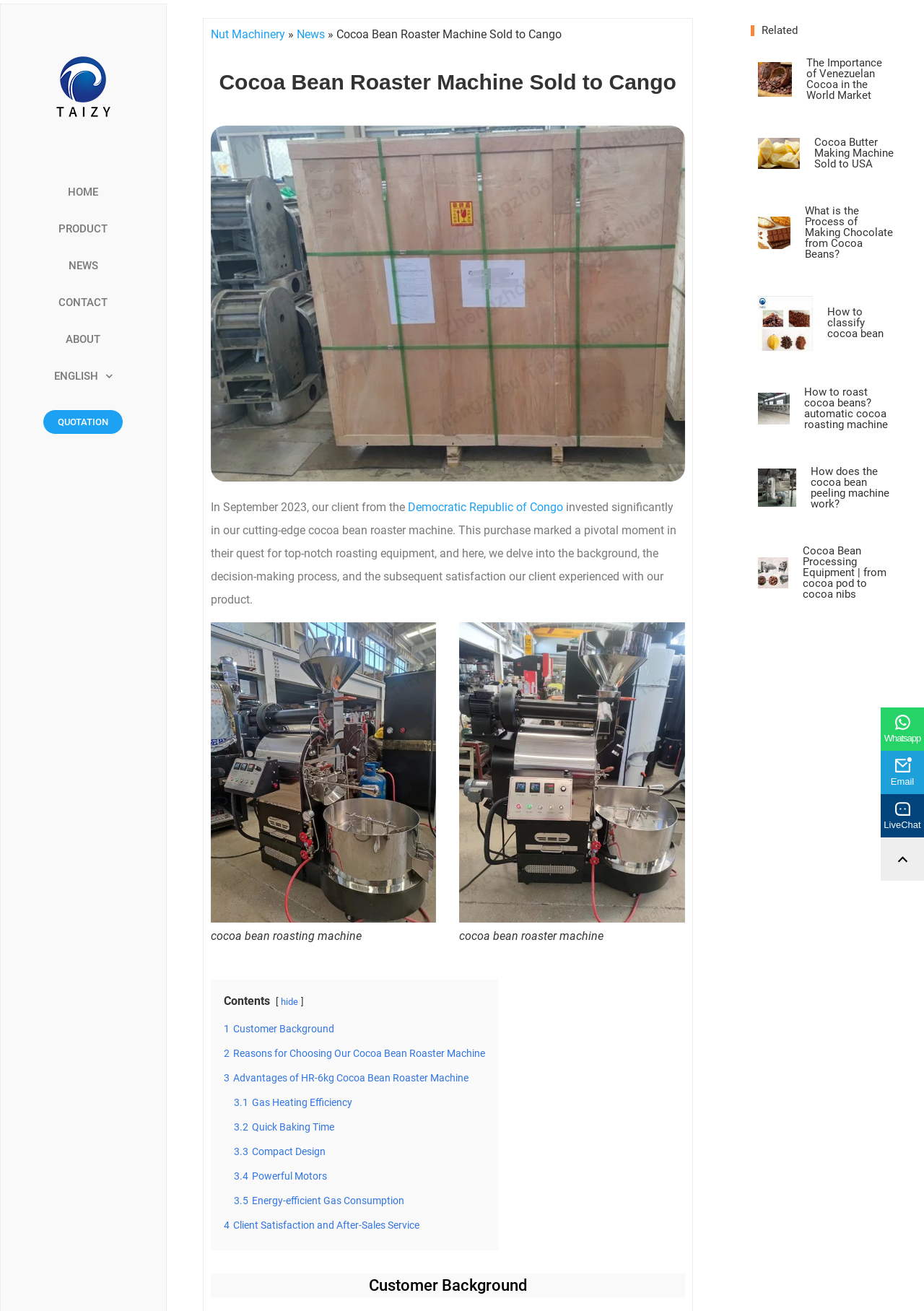Locate the bounding box coordinates of the clickable element to fulfill the following instruction: "Contact us via Whatsapp". Provide the coordinates as four float numbers between 0 and 1 in the format [left, top, right, bottom].

[0.953, 0.54, 1.0, 0.573]